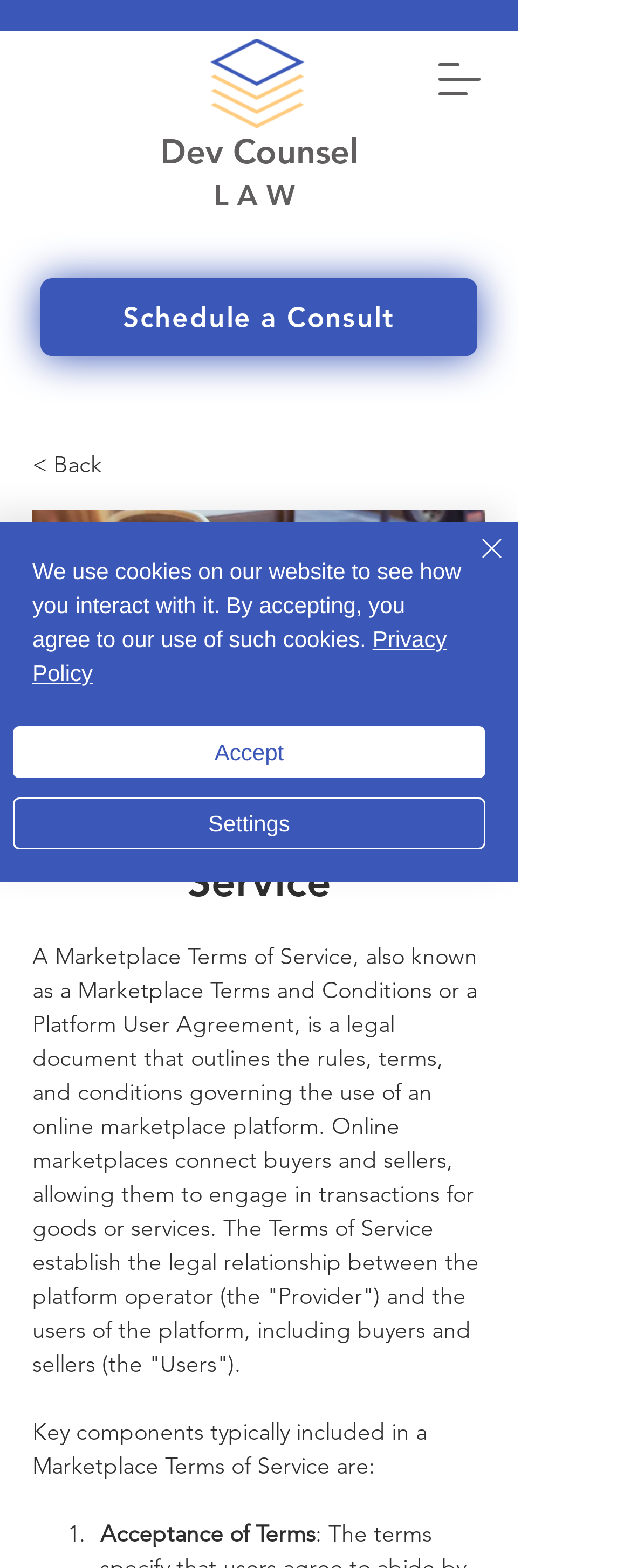Answer in one word or a short phrase: 
How many gold boxes are in the Dev Counsel Law logo?

Three